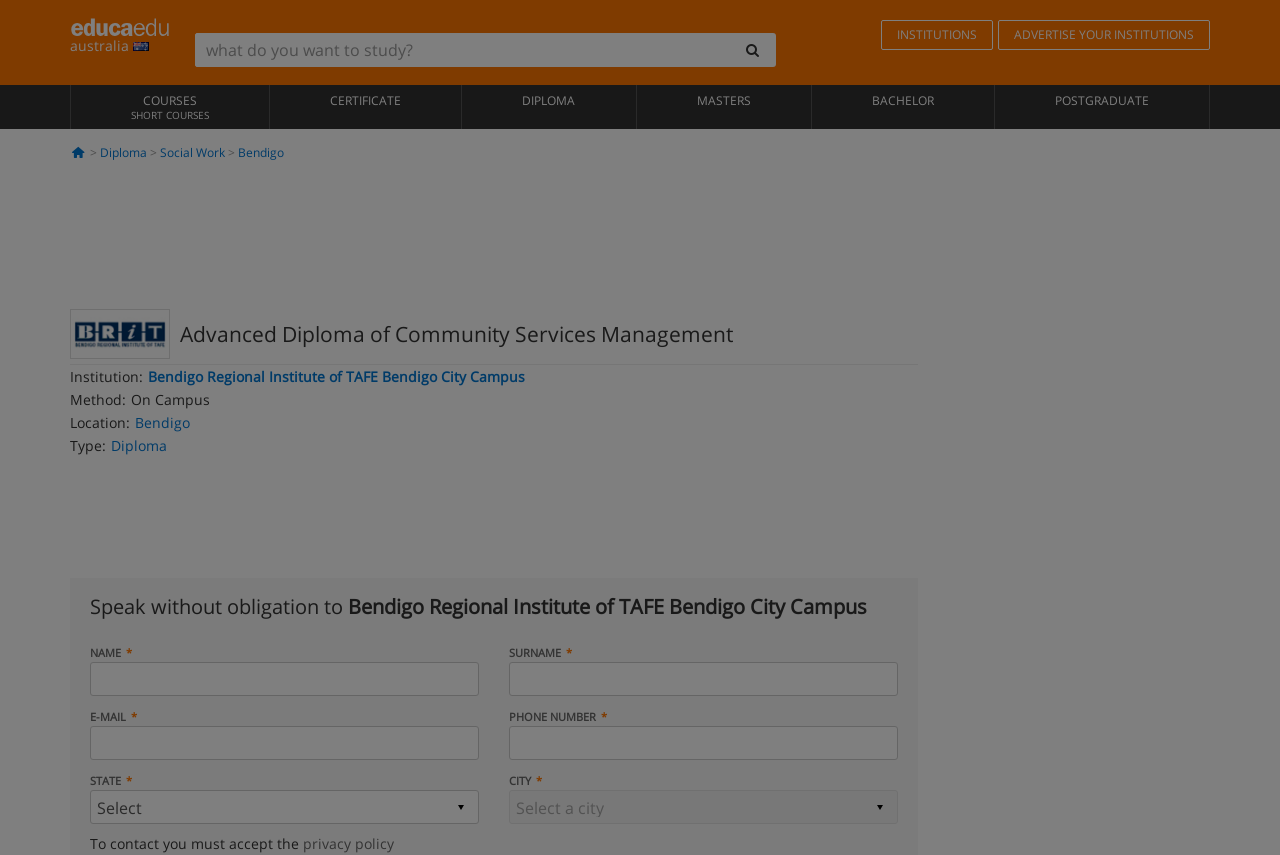Extract the bounding box coordinates of the UI element described by: "parent_node: NAME name="nombre"". The coordinates should include four float numbers ranging from 0 to 1, e.g., [left, top, right, bottom].

[0.07, 0.774, 0.374, 0.814]